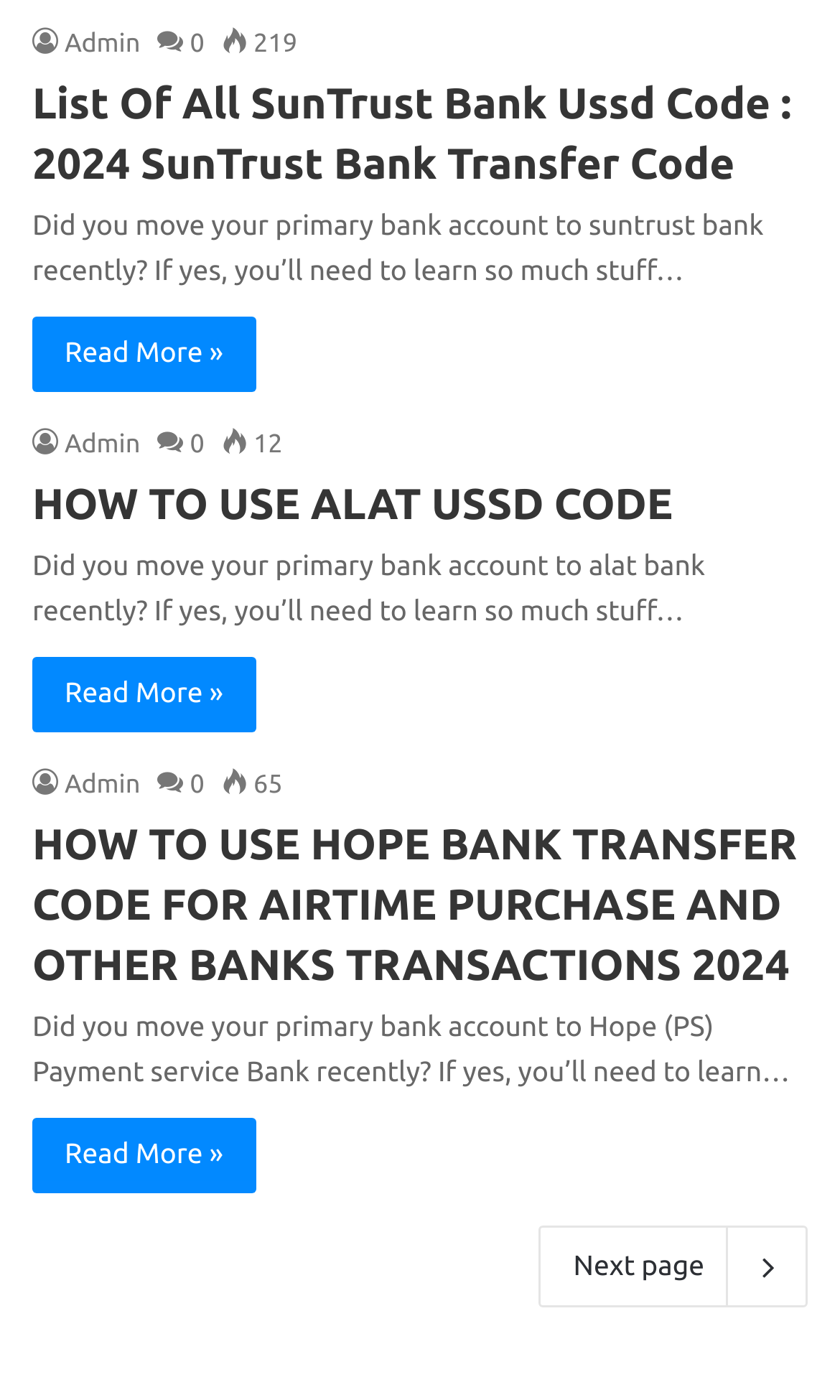What is the name of the bank mentioned in the first heading?
Using the image, answer in one word or phrase.

SunTrust Bank